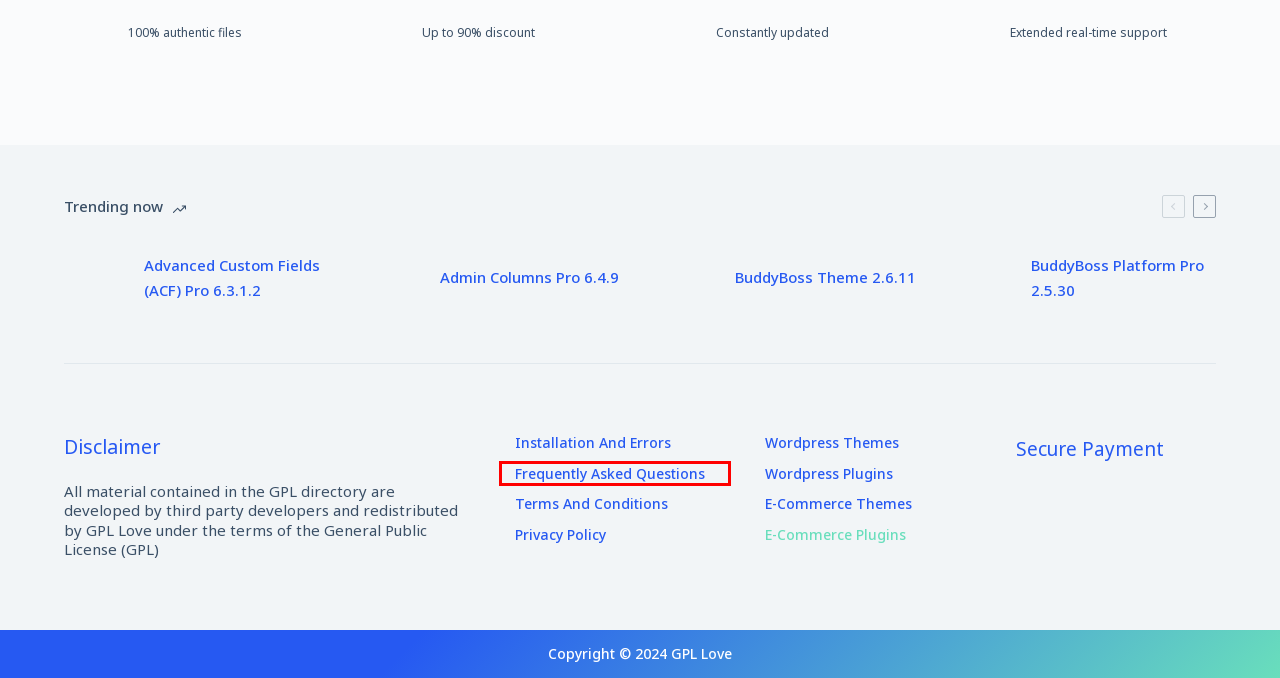You have a screenshot showing a webpage with a red bounding box highlighting an element. Choose the webpage description that best fits the new webpage after clicking the highlighted element. The descriptions are:
A. BuddyBoss Platform Pro • GPL Love
B. Wordpress Themes • GPL Love
C. Admin Columns Pro • GPL Love
D. Wordpress Plugins • GPL Love
E. FAQ • GPL Love
F. Advanced Custom Fields (ACF) Pro • GPL Love
G. How To Install A Theme Or Plugin • GPL Love
H. We Take Privacy Policy Seriously • GPL Love

E